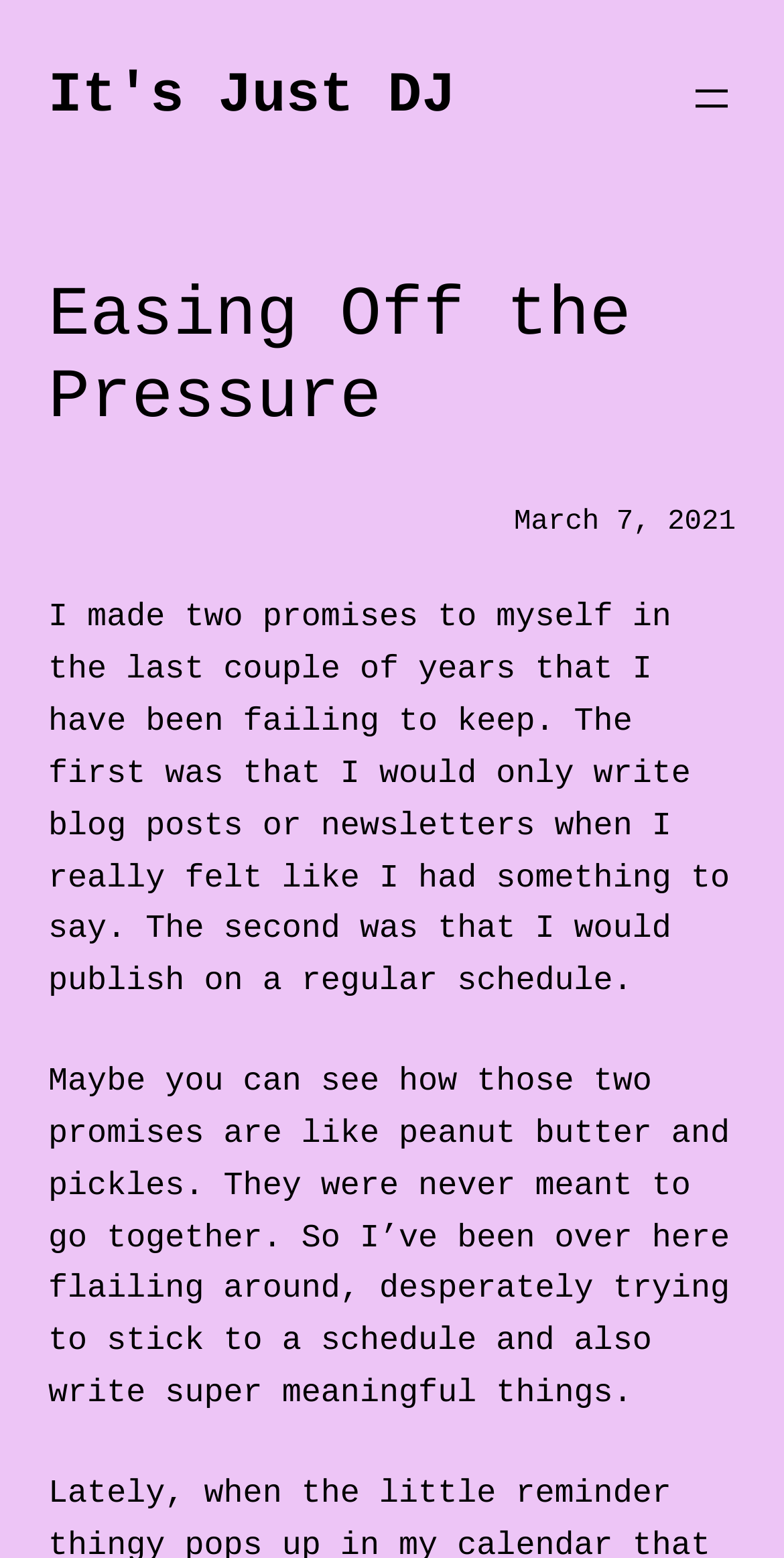Detail the webpage's structure and highlights in your description.

The webpage is about a personal blog post titled "Easing Off the Pressure – It's Just DJ". At the top left, there is a link to "It's Just DJ", which is likely the blog's title or the author's name. 

On the top right, there is a navigation menu with an "Open menu" button. Below the navigation menu, there is a heading that displays the title of the blog post, "Easing Off the Pressure". 

Next to the heading, there is a time stamp indicating that the post was published on "March 7, 2021". 

The main content of the blog post is divided into two paragraphs. The first paragraph explains that the author made two promises to themselves, which are to only write when they have something to say and to publish on a regular schedule. The second paragraph elaborates on how these two promises are conflicting and have caused the author to struggle with writing meaningful content while sticking to a schedule.